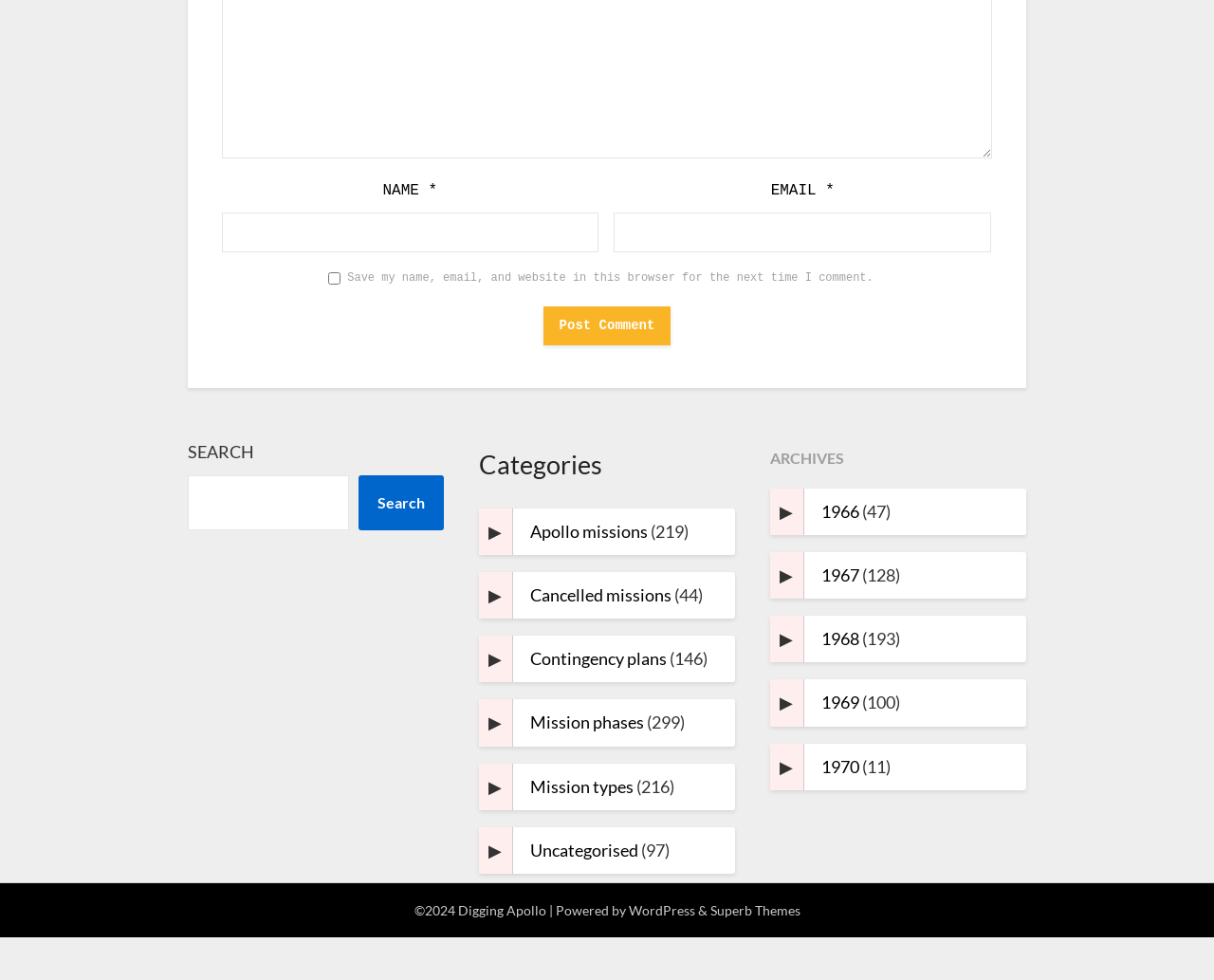What is the year with the most posts in the archives?
Please describe in detail the information shown in the image to answer the question.

The archives section is located on the right side of the webpage, and each year has a number in parentheses indicating the number of posts. The year 1968 has the highest number, which is 193.